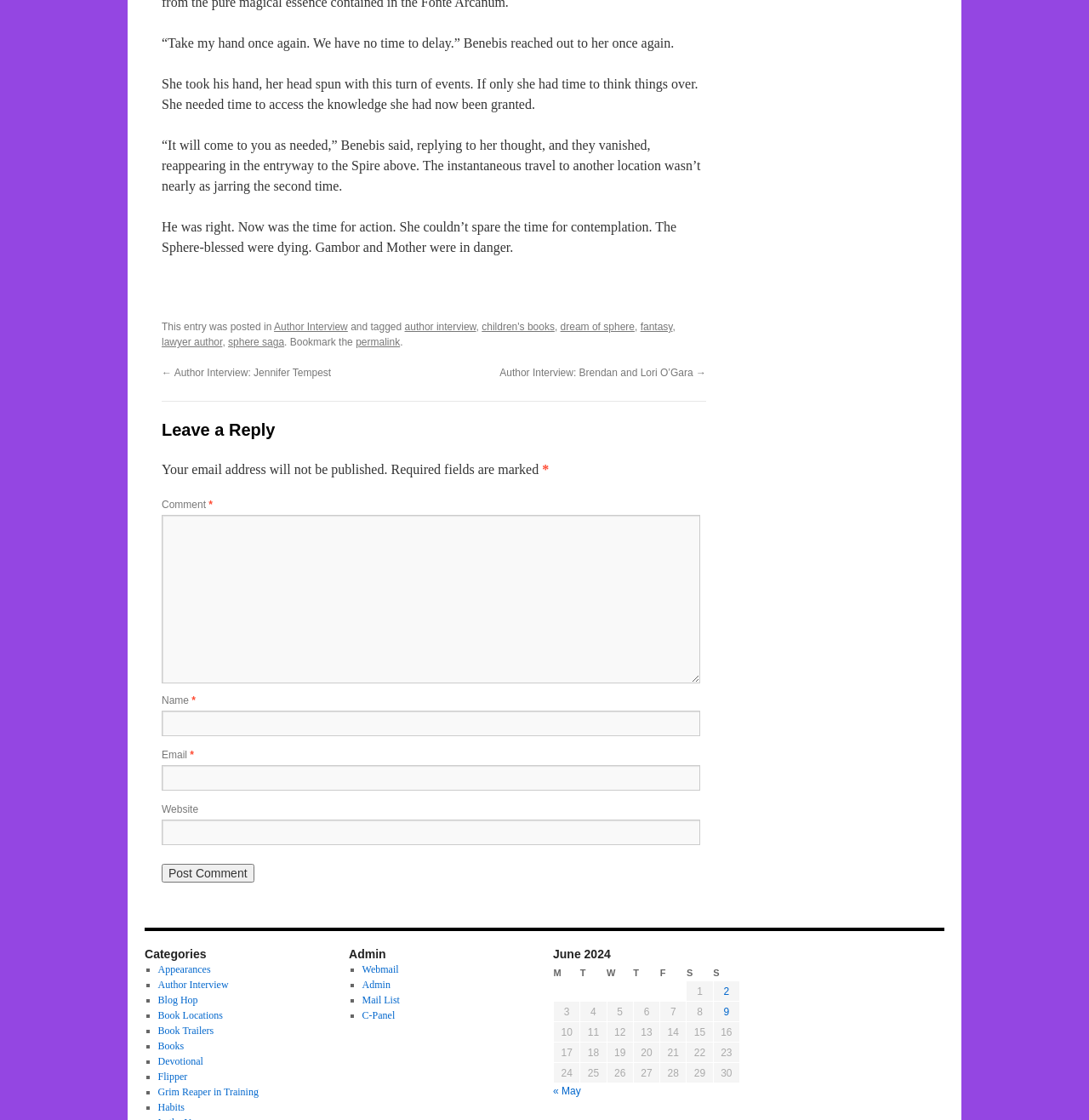What is the purpose of the 'Leave a Reply' section?
Please provide a single word or phrase as your answer based on the screenshot.

To comment on the post